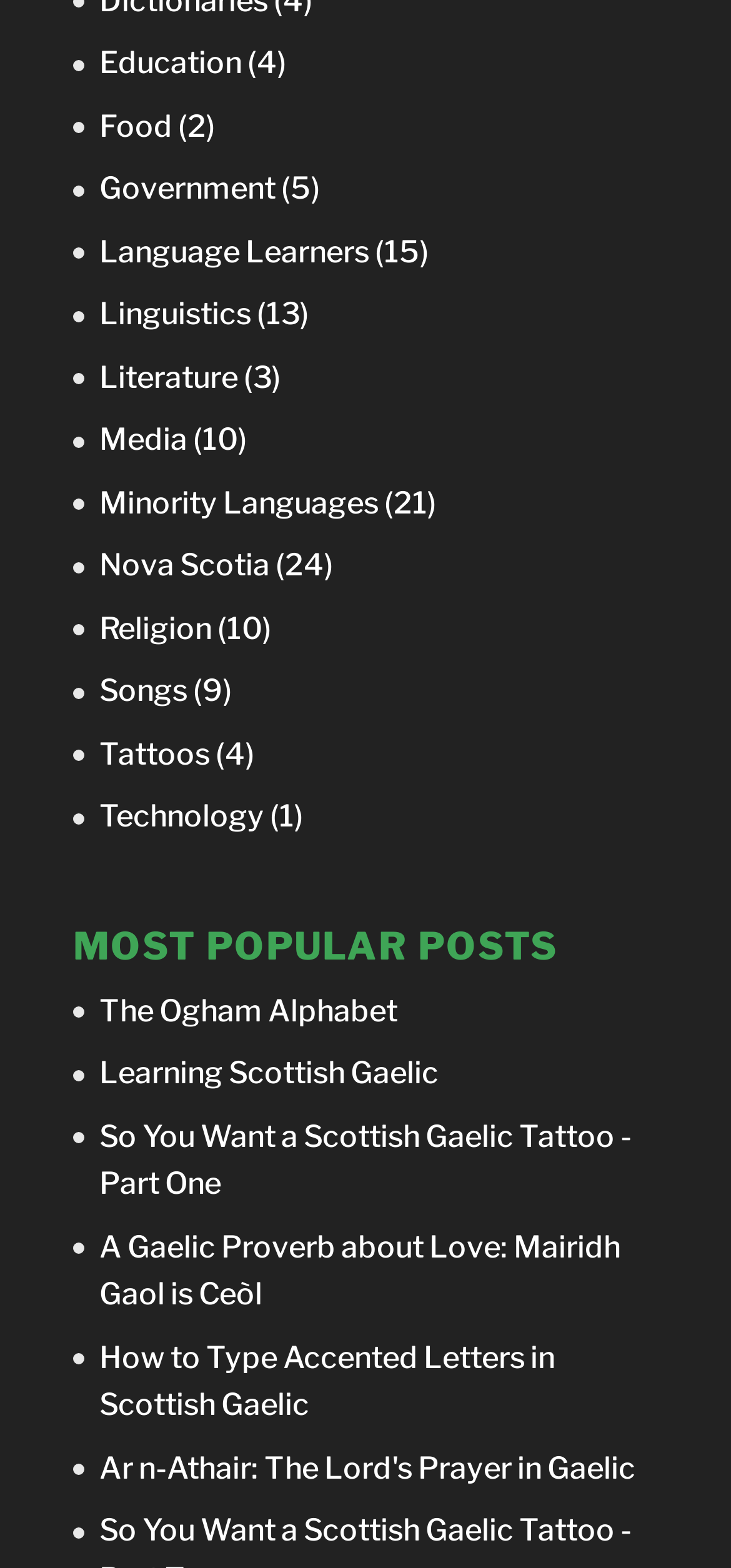Locate the bounding box coordinates of the area you need to click to fulfill this instruction: 'Explore Language Learners'. The coordinates must be in the form of four float numbers ranging from 0 to 1: [left, top, right, bottom].

[0.136, 0.149, 0.505, 0.172]